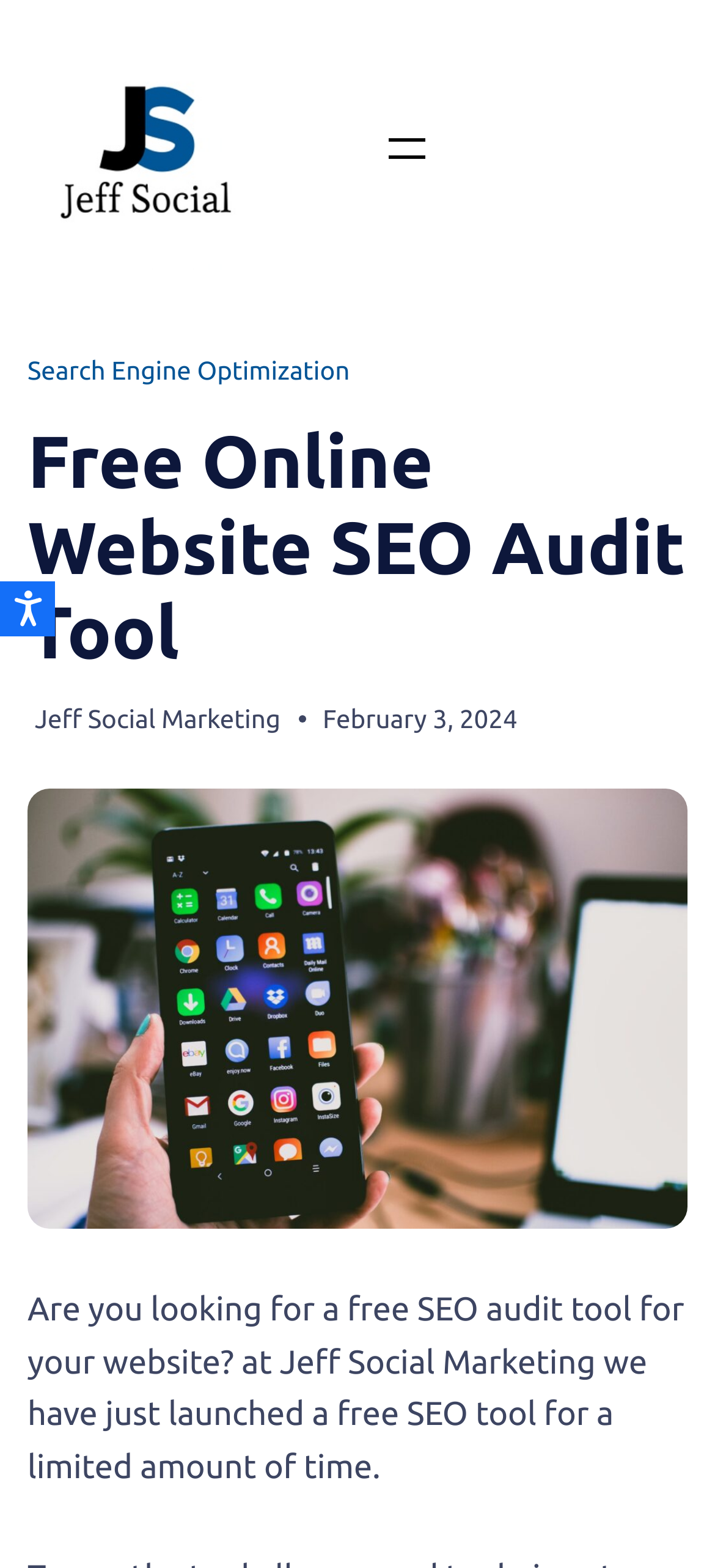Give a detailed explanation of the elements present on the webpage.

This webpage is a free online website SEO audit tool provided by Jeff Social Marketing. At the top left corner, there is a logo of Jeff Social Marketing, accompanied by a navigation menu on the right side. Below the logo, there is a heading that reads "Free Online Website SEO Audit Tool". 

To the left of the heading, there is a link to "Search Engine Optimization". On the same line, there is a text that reads "Jeff Social Marketing" and a time stamp showing the current date, February 3, 2024. 

Below this section, there is a large image that takes up most of the width of the page, depicting a person holding a smartphone. Above the image, there is a paragraph of text that explains the purpose of the webpage, which is to provide a free SEO audit tool for a limited time.

On the top right corner, there is a button to open accessibility options, accompanied by a small image. There is also a link to skip to the content at the top of the page.